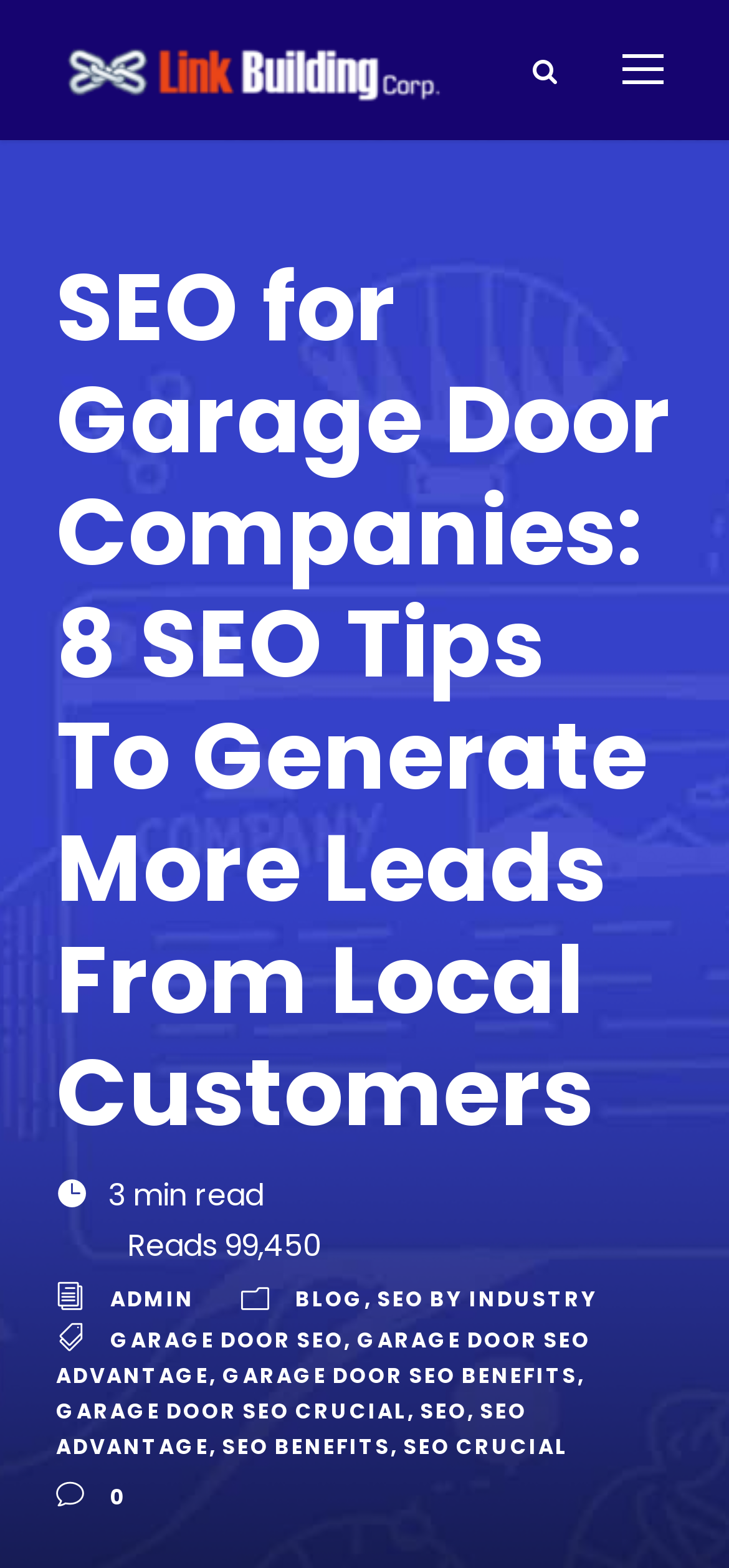Locate the bounding box coordinates of the element I should click to achieve the following instruction: "Read the article about SEO for garage door companies".

[0.077, 0.161, 0.923, 0.733]